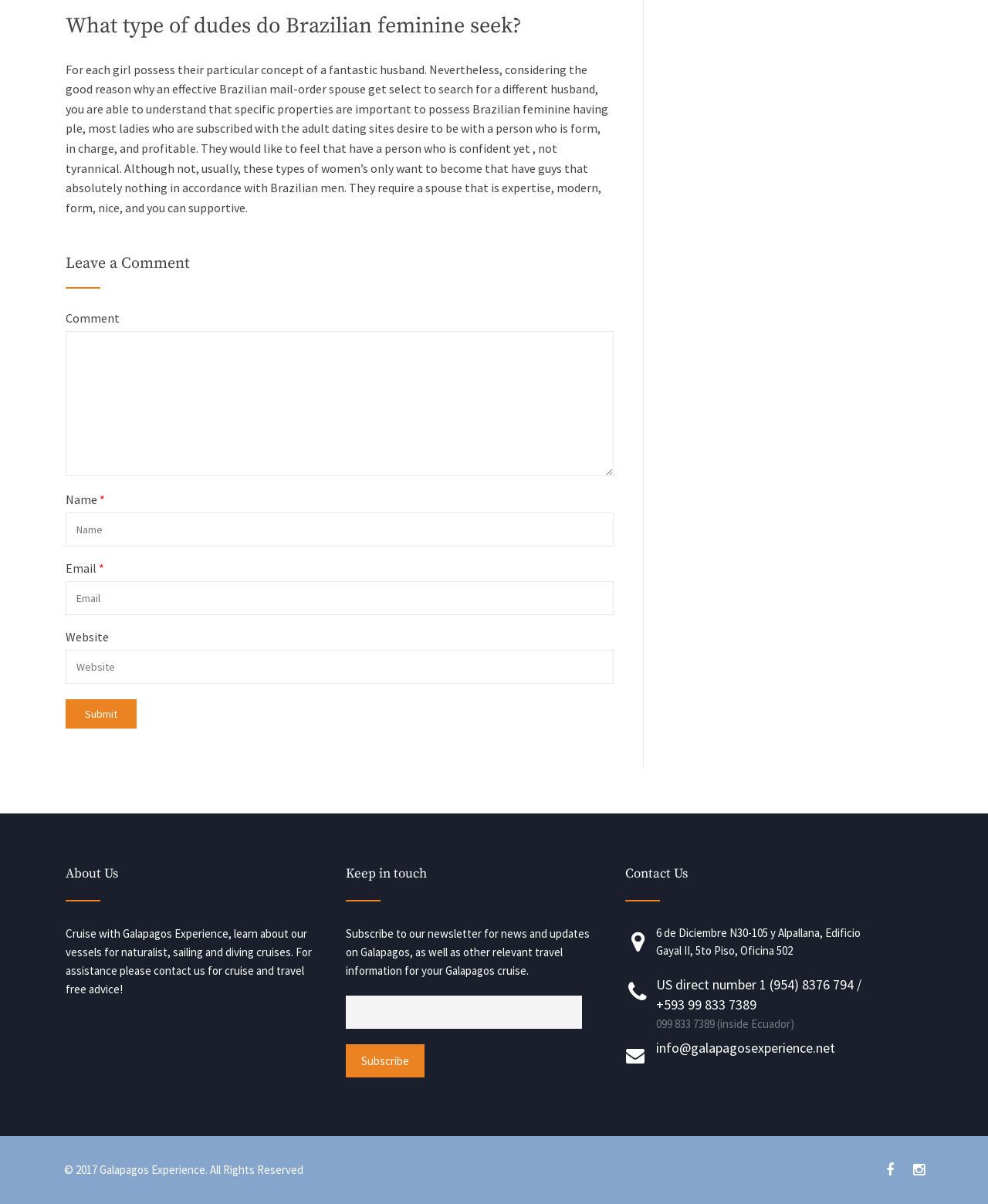Please identify the bounding box coordinates of the element that needs to be clicked to execute the following command: "Leave a comment". Provide the bounding box using four float numbers between 0 and 1, formatted as [left, top, right, bottom].

[0.066, 0.213, 0.619, 0.24]